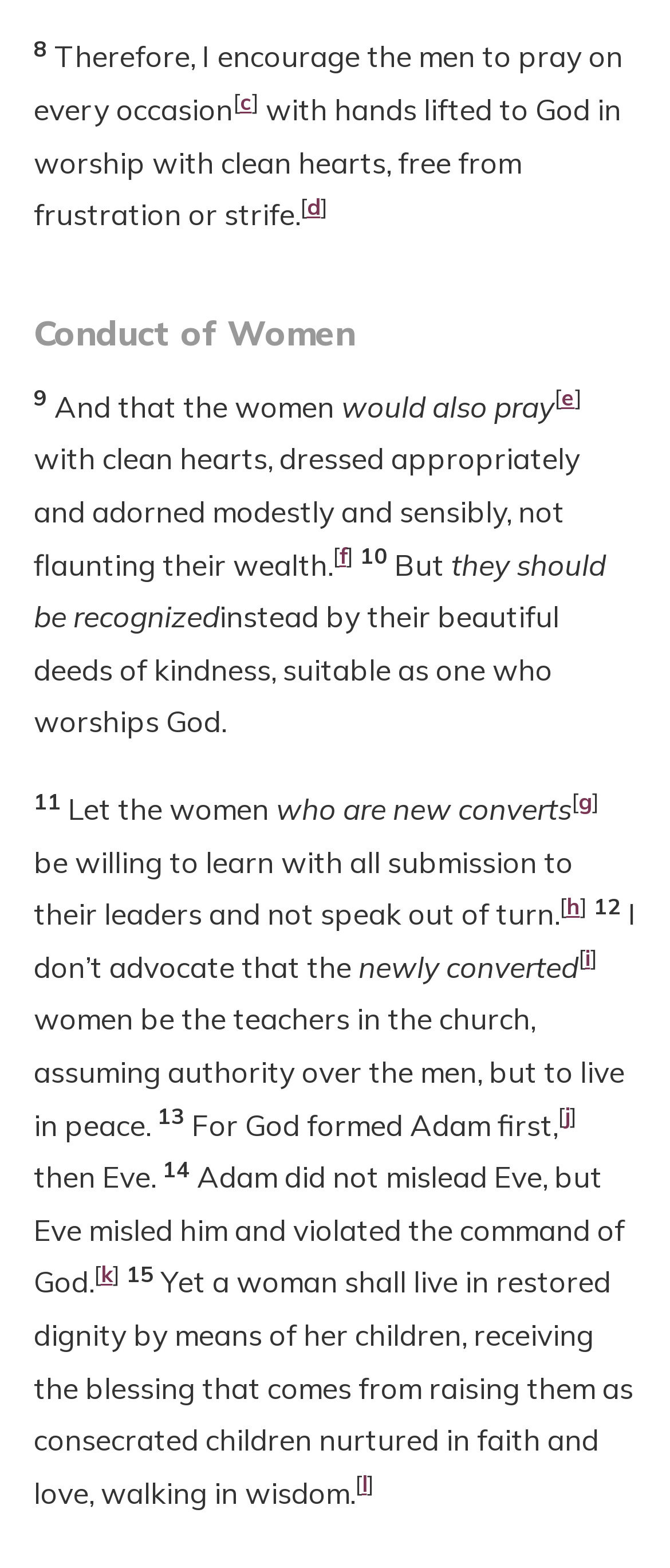Please respond to the question with a concise word or phrase:
How many links are present on this webpage?

11